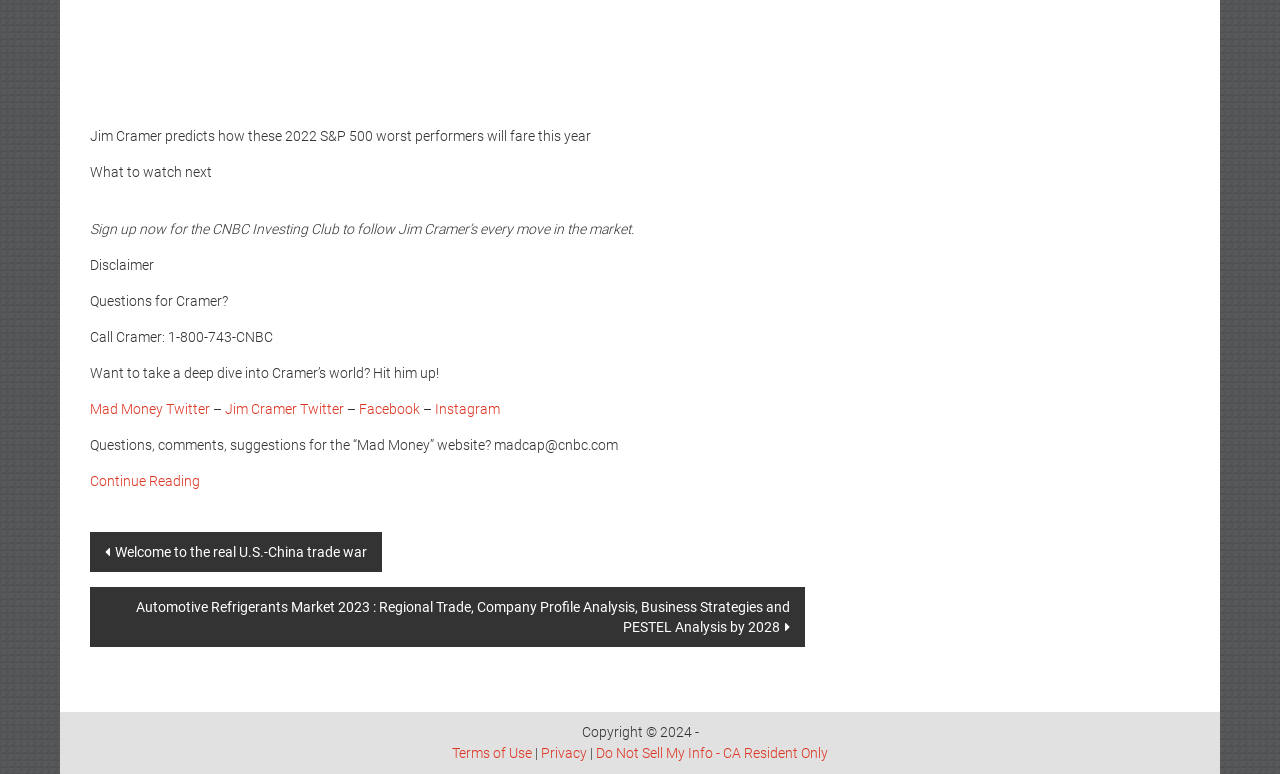Provide a one-word or brief phrase answer to the question:
What is the title of the article?

Jim Cramer predicts how these 2022 S&P 500 worst performers will fare this year